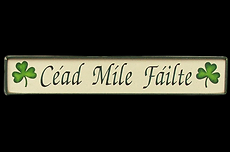Explain what is happening in the image with elaborate details.

The image features a beautifully designed sign that reads "Céad Mile Fáilte," which translates to "A hundred thousand welcomes" in Irish. This traditional phrase is often used to convey warm hospitality in Irish culture, making it a fitting emblem of welcoming guests. The sign is adorned with green shamrocks, symbolizing good luck and echoing the Irish heritage. The soft color palette and elegant script provide a charming and inviting aesthetic, making it ideal for a setting that embraces Irish culture or hospitality, such as a pub or community gathering space. This visual representation encapsulates a sense of friendliness and community spirit that is central to Irish identity.